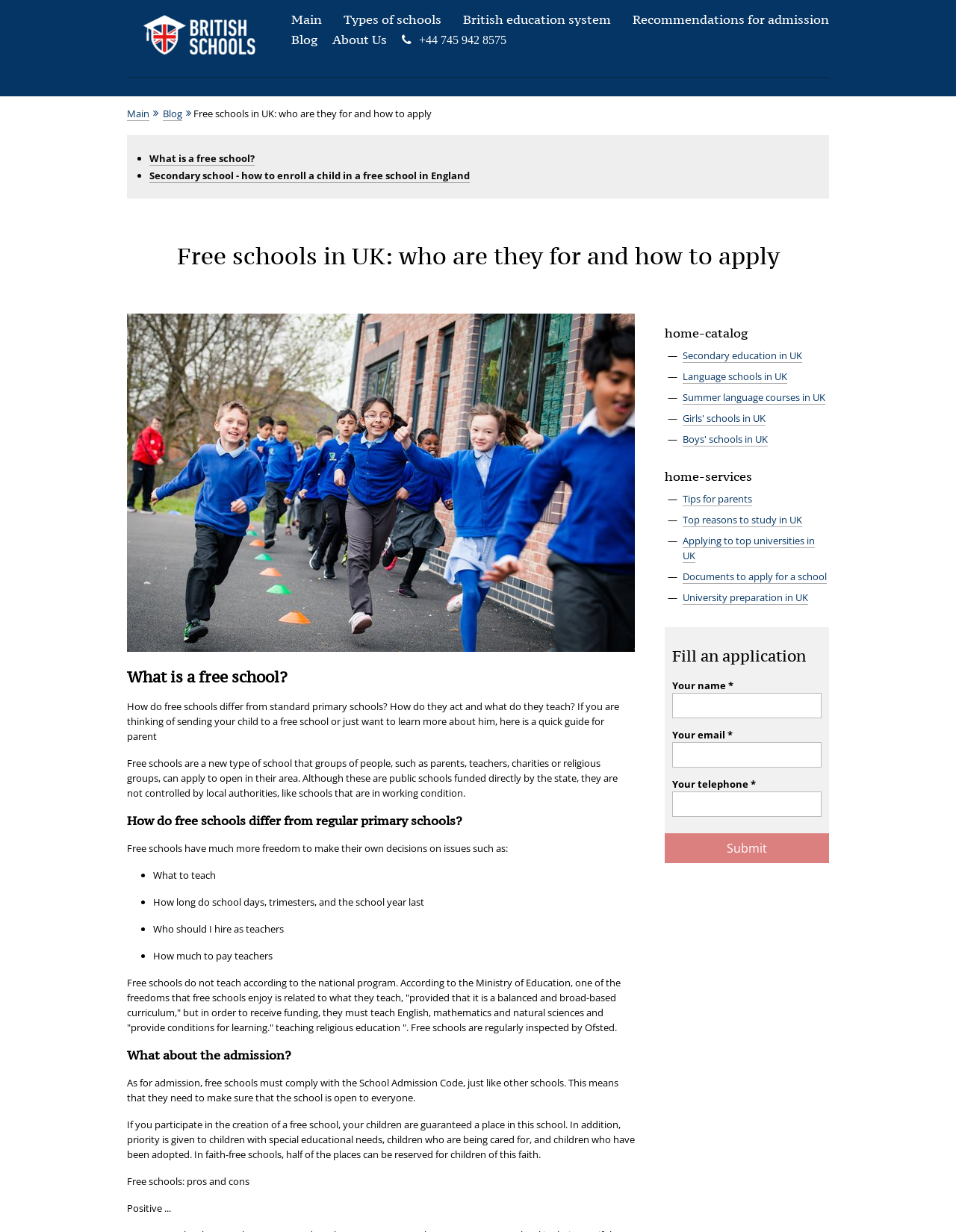Who has priority in admission to a free school?
Look at the image and respond with a one-word or short-phrase answer.

Children with special educational needs